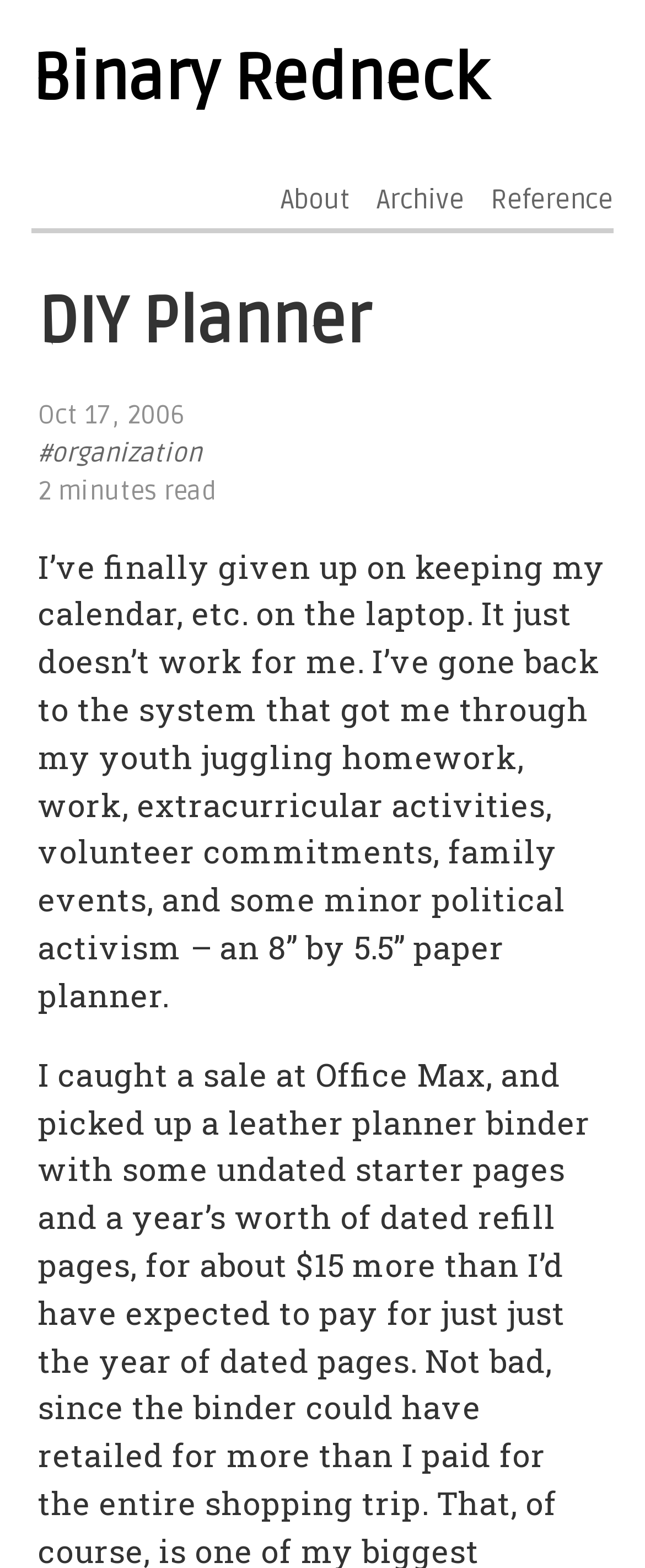Answer this question in one word or a short phrase: What is the author's previous method of planning?

Laptop